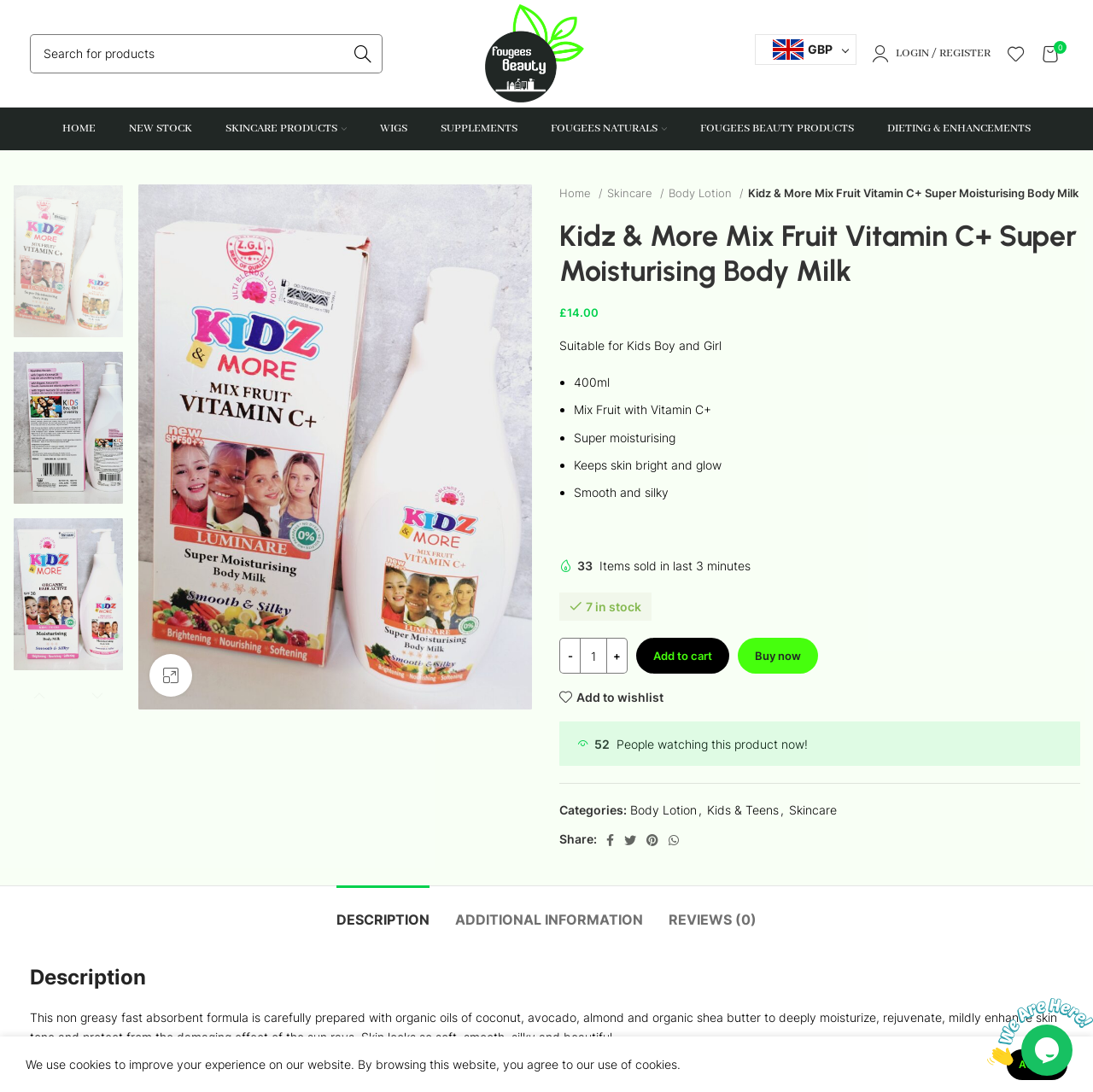Please find the bounding box coordinates of the element that must be clicked to perform the given instruction: "Share on Facebook". The coordinates should be four float numbers from 0 to 1, i.e., [left, top, right, bottom].

[0.55, 0.759, 0.566, 0.779]